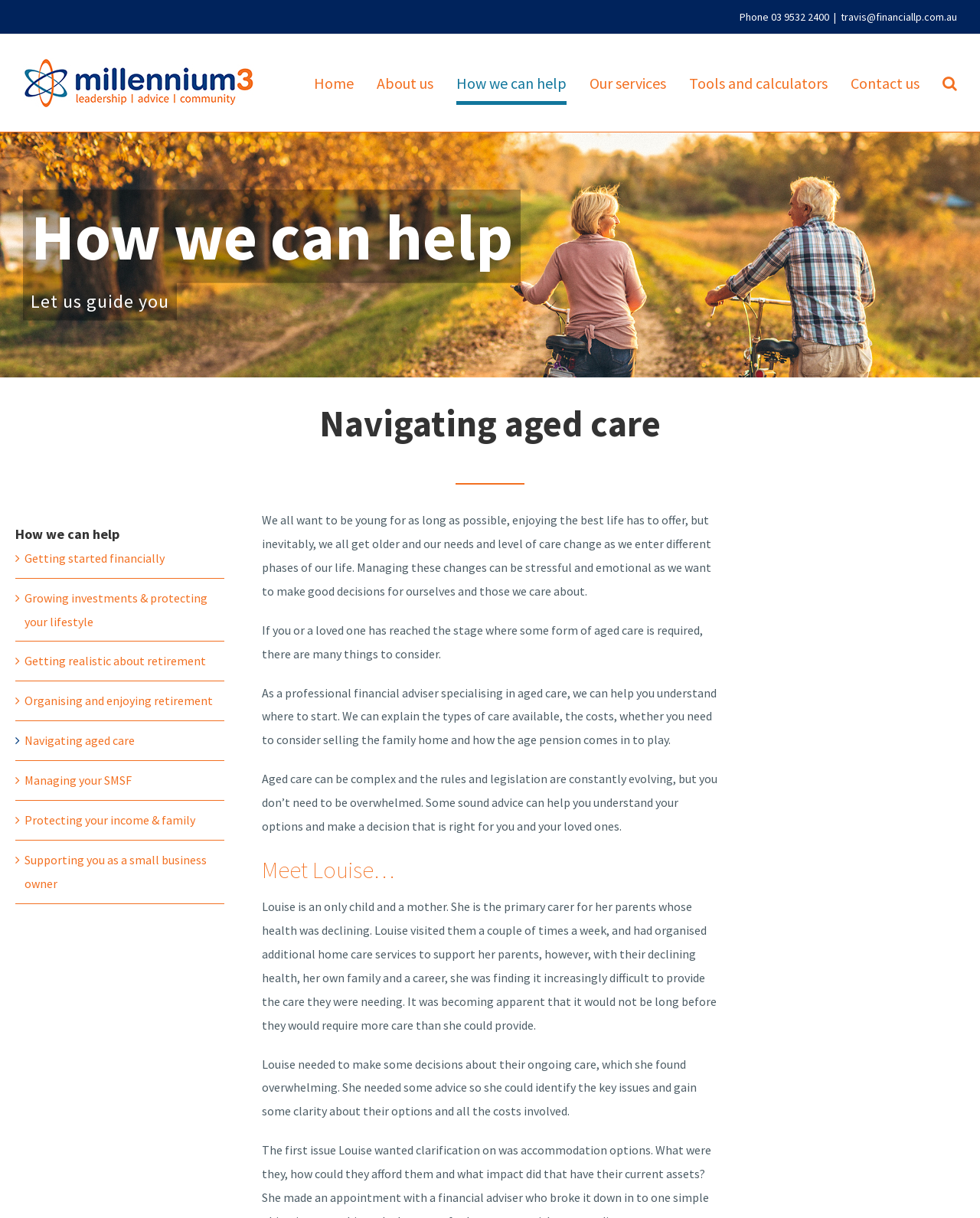Locate the bounding box coordinates of the clickable region necessary to complete the following instruction: "Read the article by Irene Oon". Provide the coordinates in the format of four float numbers between 0 and 1, i.e., [left, top, right, bottom].

None